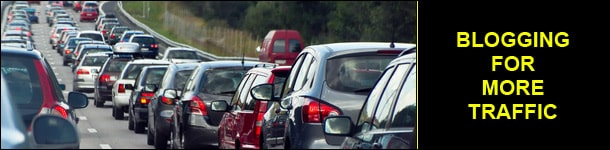What is the dual meaning of 'traffic' in the image?
Based on the visual details in the image, please answer the question thoroughly.

The image uses the visual of cars on the highway to represent heavy traffic, while the text 'BLOGGING FOR MORE TRAFFIC' refers to increasing web traffic through blogging, highlighting the dual meaning of 'traffic' in the context of the image.